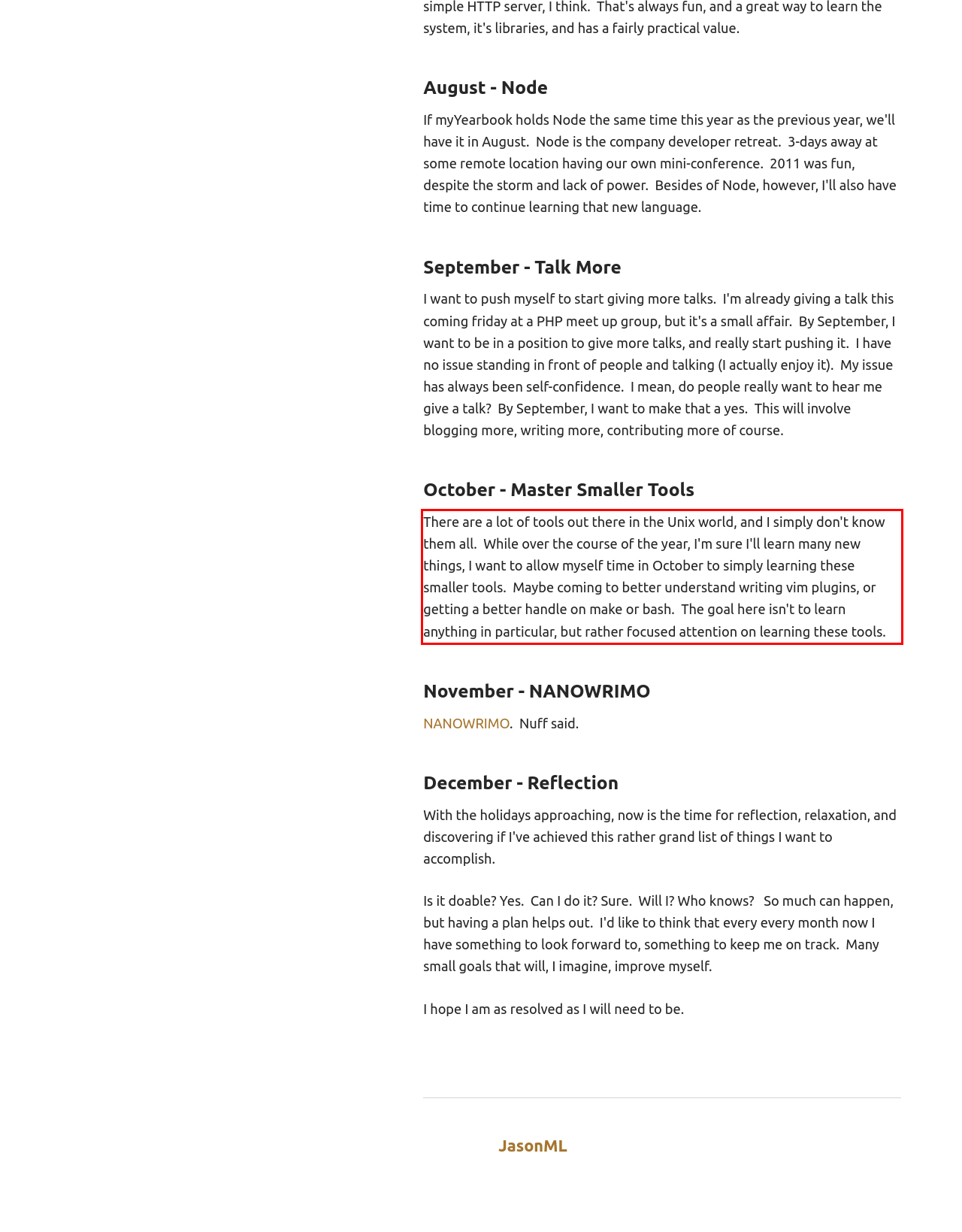Examine the screenshot of the webpage, locate the red bounding box, and generate the text contained within it.

There are a lot of tools out there in the Unix world, and I simply don't know them all. While over the course of the year, I'm sure I'll learn many new things, I want to allow myself time in October to simply learning these smaller tools. Maybe coming to better understand writing vim plugins, or getting a better handle on make or bash. The goal here isn't to learn anything in particular, but rather focused attention on learning these tools.